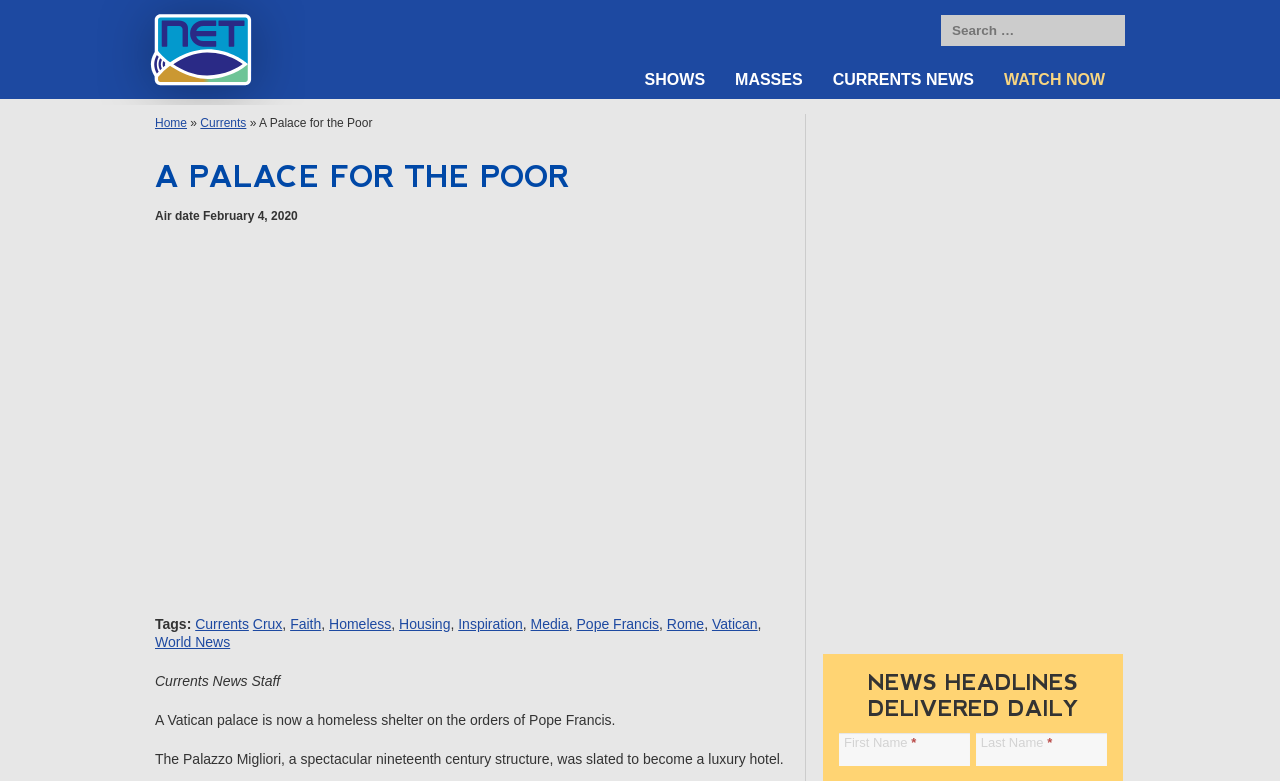Locate the bounding box coordinates of the clickable part needed for the task: "Click on WATCH NOW".

[0.773, 0.078, 0.879, 0.127]